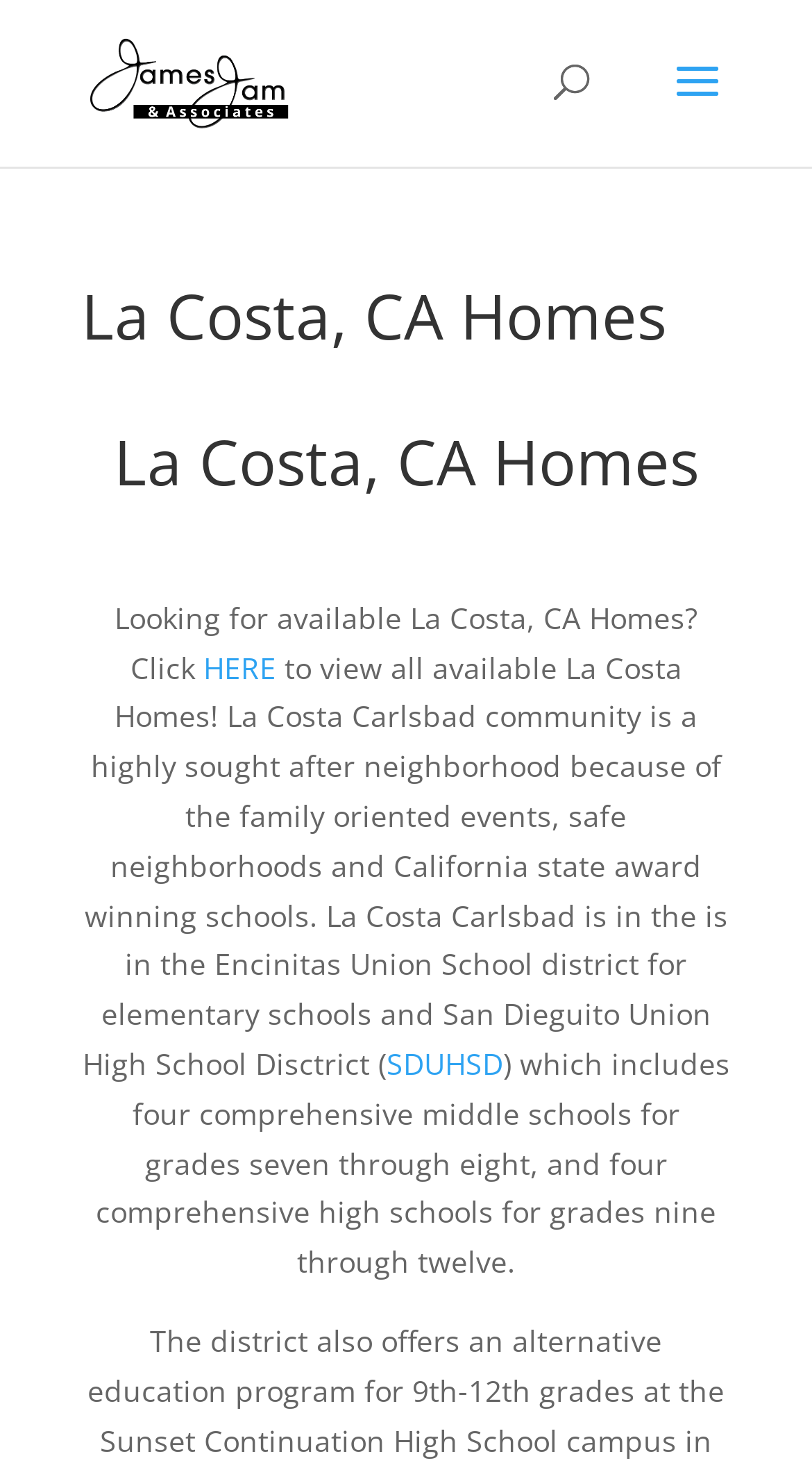Generate a comprehensive caption for the webpage you are viewing.

The webpage is about La Costa, CA Homes, with a prominent link to James Jam Realtor at the top left corner. Below this link, there is a search bar that spans across the top of the page. 

The main content of the page is divided into two sections. The first section has two headings, both with the title "La Costa, CA Homes", stacked on top of each other near the top center of the page. 

Below the headings, there is a paragraph of text that describes the La Costa Carlsbad community, highlighting its family-oriented events, safe neighborhoods, and award-winning schools. This text is positioned near the center of the page. Within this paragraph, there is a link to "HERE" that allows users to view all available La Costa Homes. 

Further down, the text continues to describe the school districts, including the Encinitas Union School district and the San Dieguito Union High School District. There is a link to "SDUHSD" within this text, which is positioned near the bottom center of the page. The text concludes with a description of the school system, including the number of middle schools and high schools.